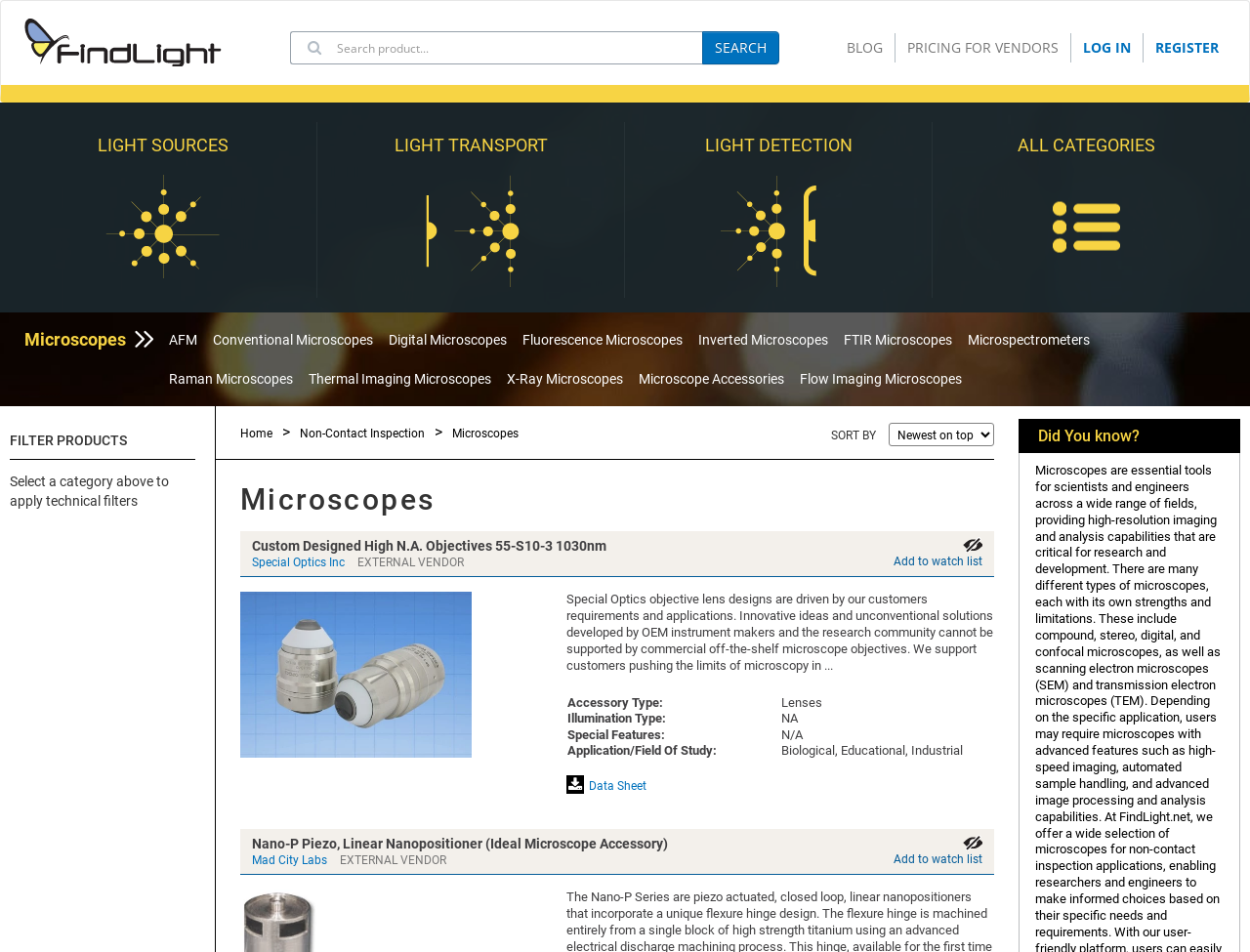Determine the coordinates of the bounding box that should be clicked to complete the instruction: "View data sheet". The coordinates should be represented by four float numbers between 0 and 1: [left, top, right, bottom].

[0.453, 0.818, 0.517, 0.833]